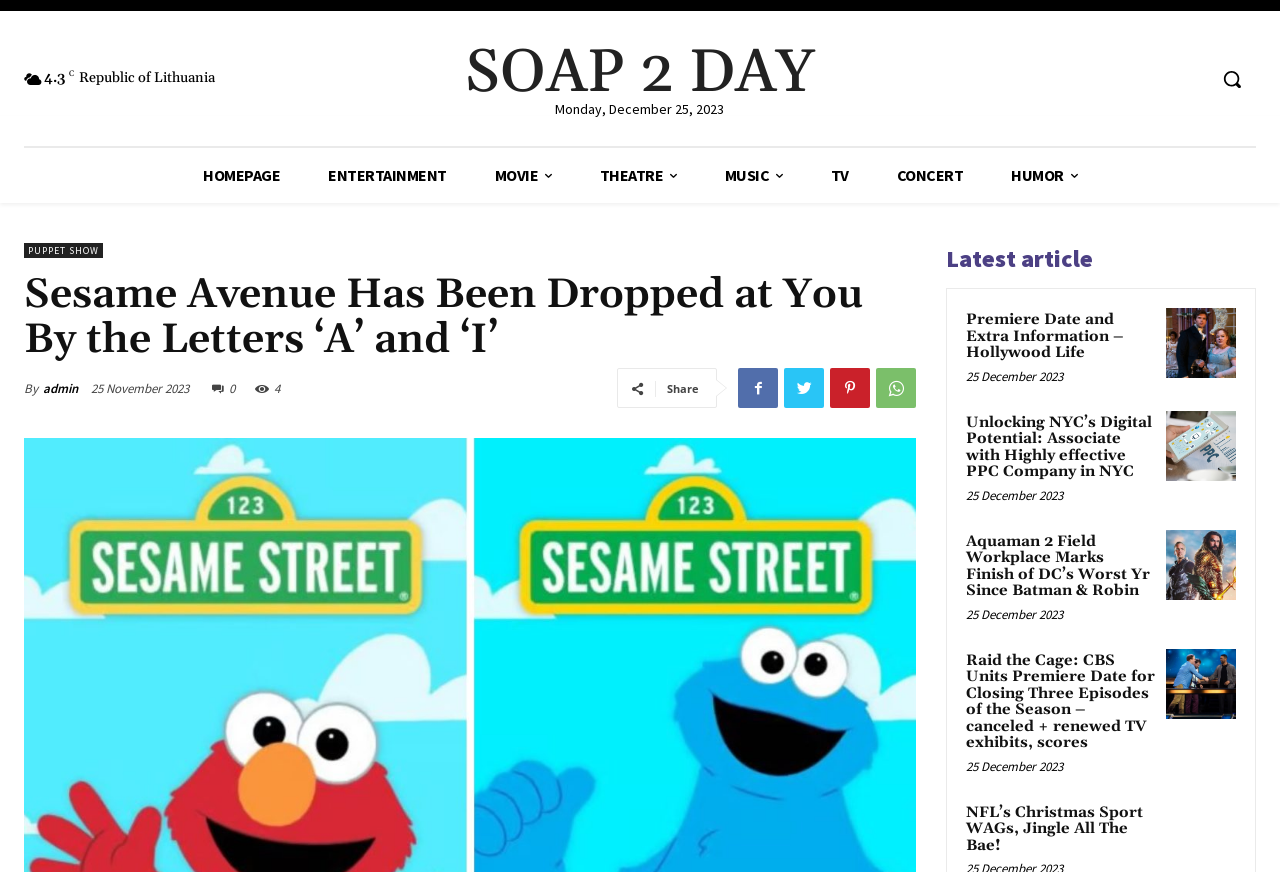Analyze the image and deliver a detailed answer to the question: What is the purpose of the button at the top-right corner?

The purpose of the button at the top-right corner is for searching, which is indicated by the button element with the text 'Search' and an image of a magnifying glass.